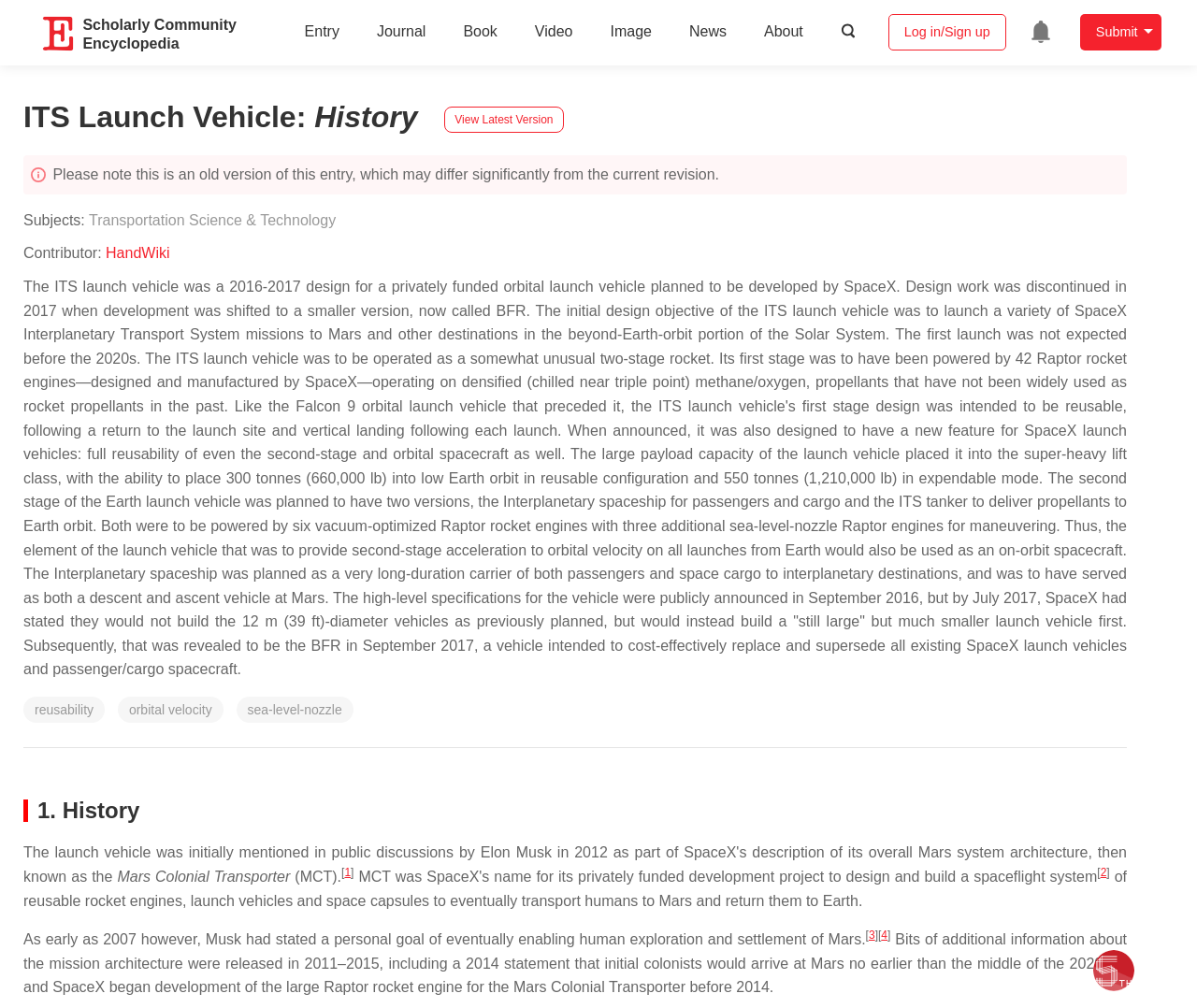Determine the coordinates of the bounding box that should be clicked to complete the instruction: "Click the 'Home' link". The coordinates should be represented by four float numbers between 0 and 1: [left, top, right, bottom].

None